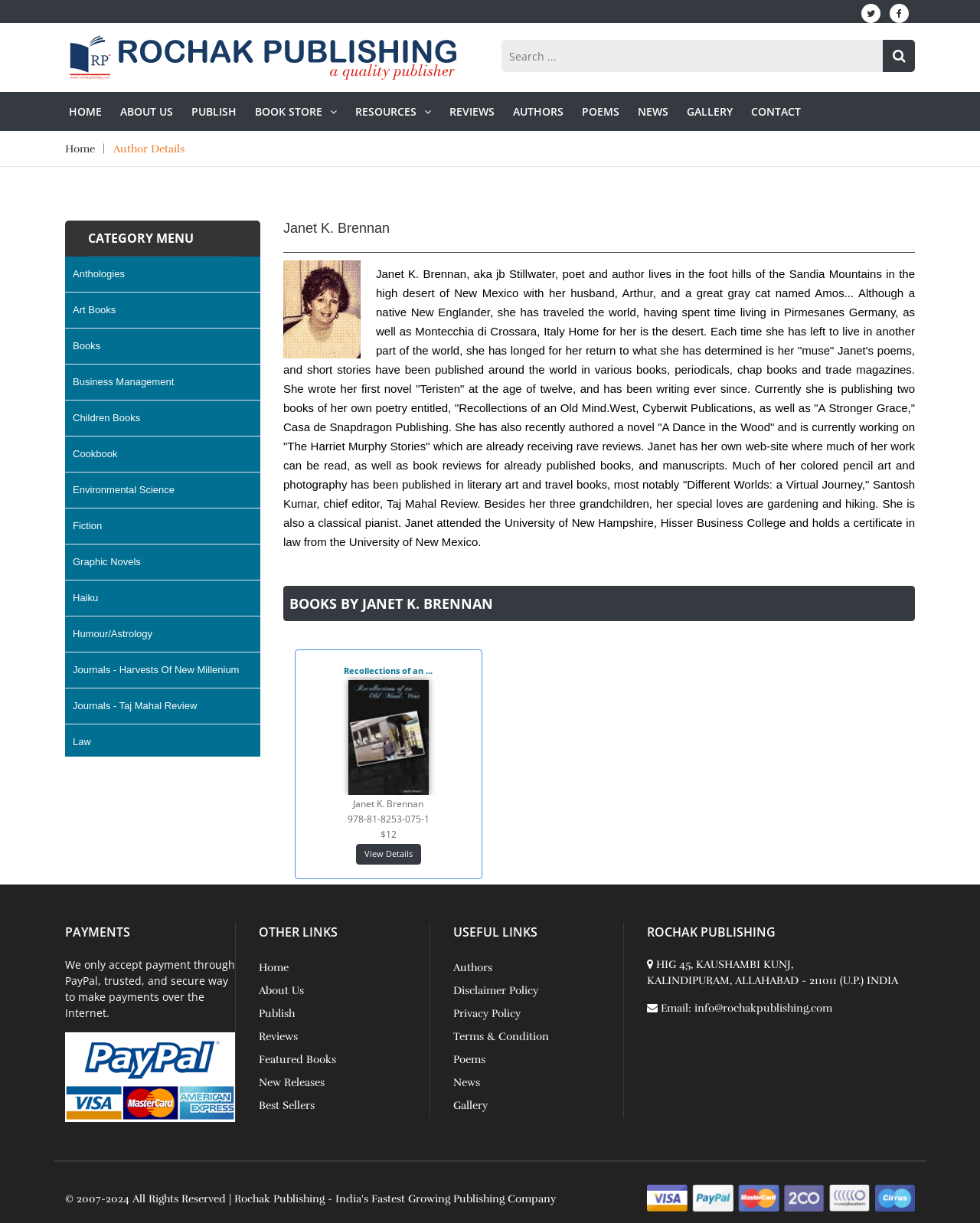Pinpoint the bounding box coordinates of the area that must be clicked to complete this instruction: "Search for authors".

[0.512, 0.033, 0.934, 0.059]